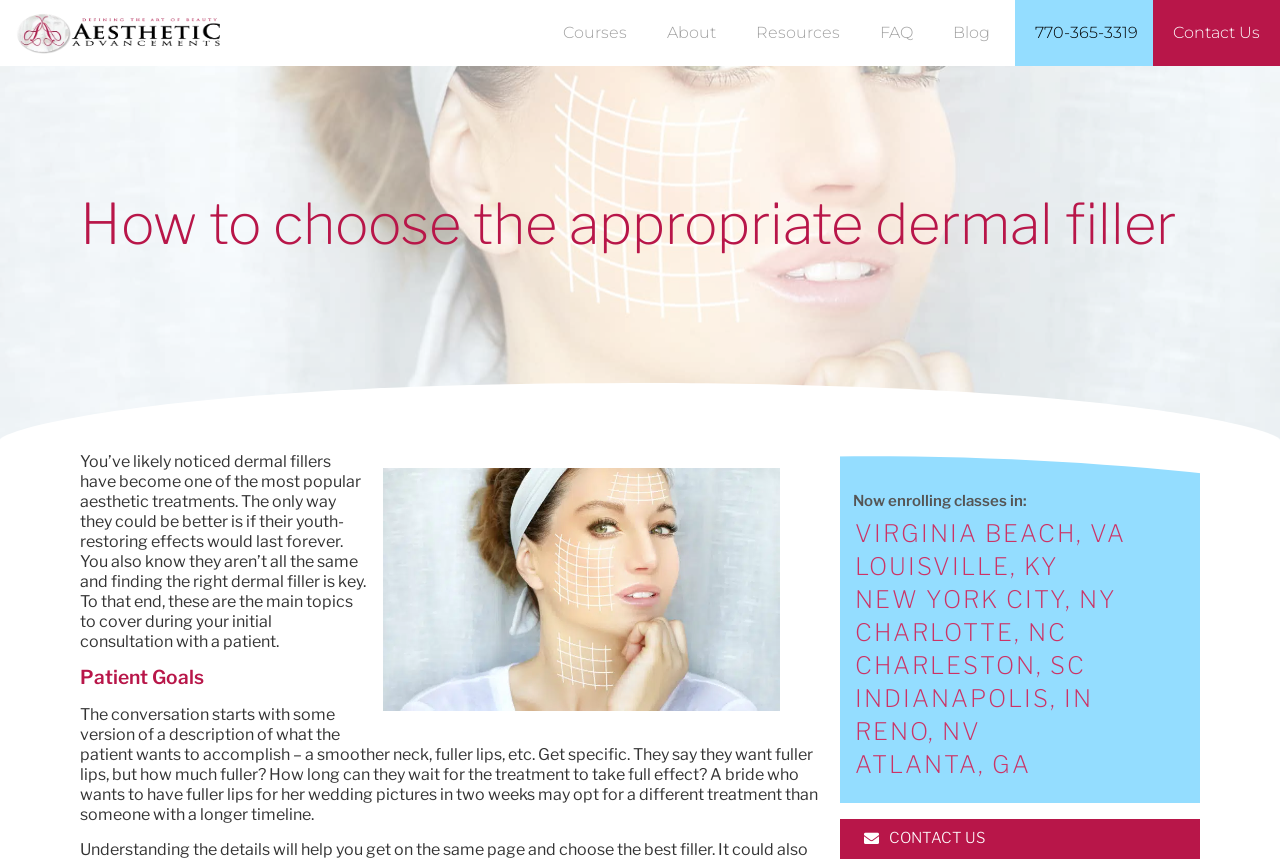Determine and generate the text content of the webpage's headline.

How to choose the appropriate dermal filler